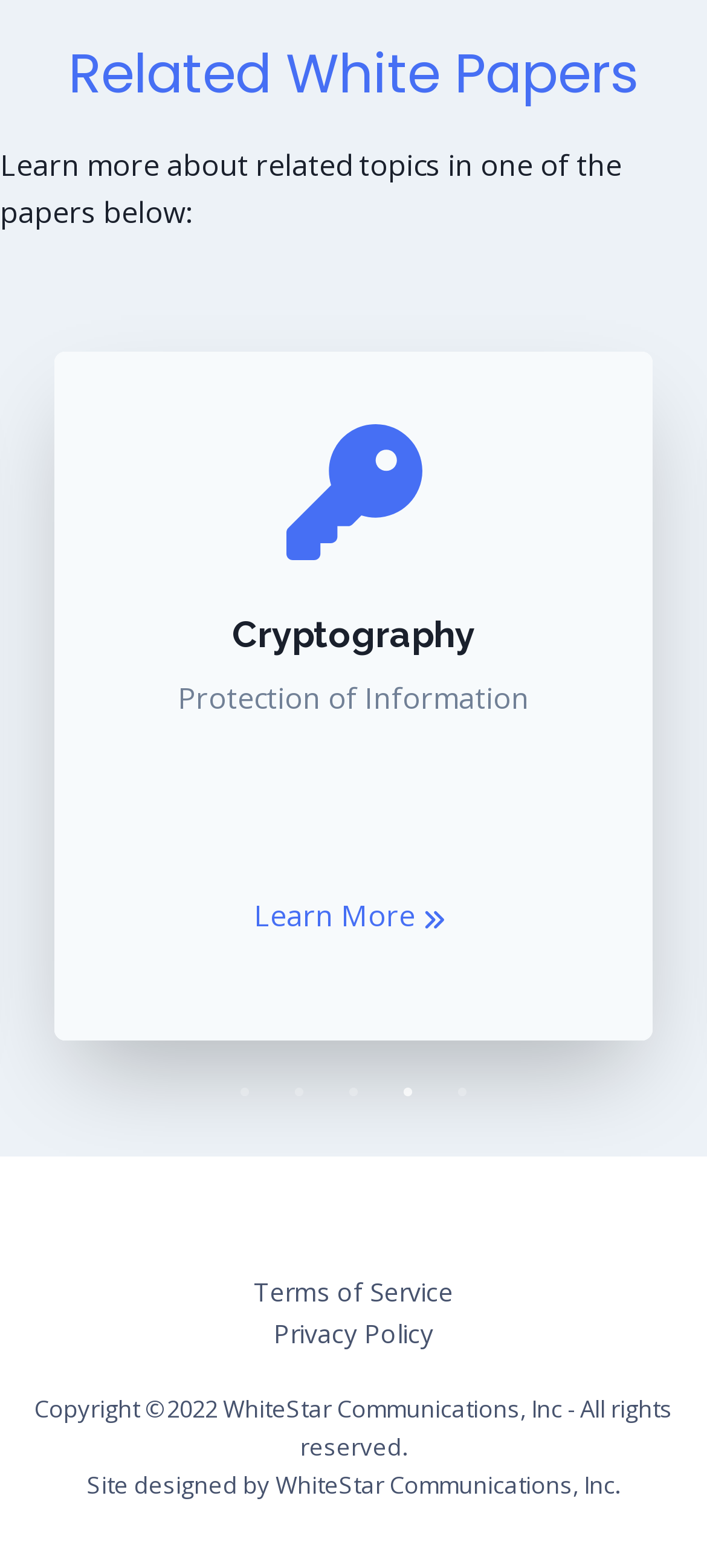Using the provided element description: "Terms of Service", determine the bounding box coordinates of the corresponding UI element in the screenshot.

[0.359, 0.813, 0.641, 0.835]